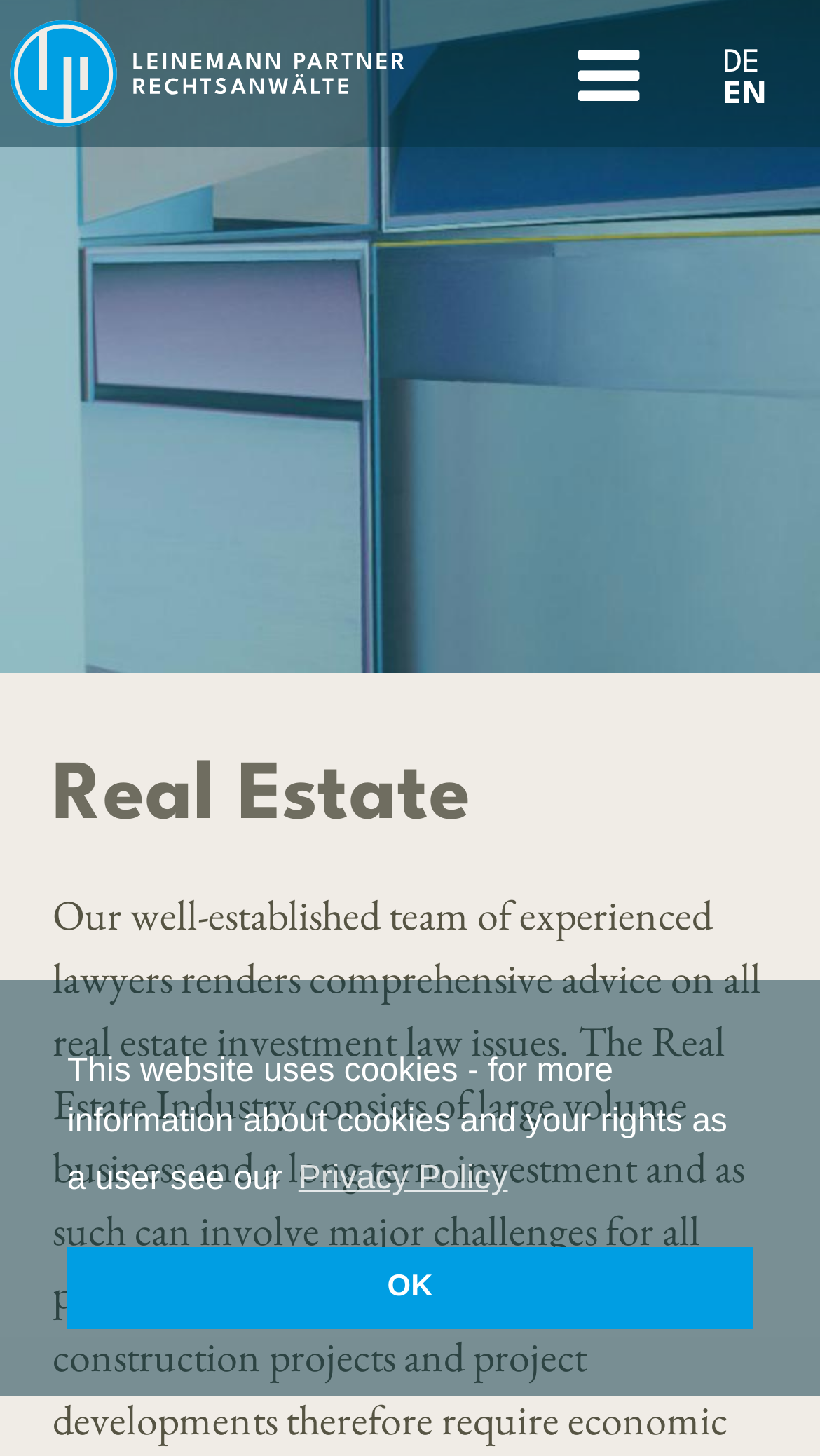Consider the image and give a detailed and elaborate answer to the question: 
What is the icon present on the top-right corner of the webpage?

The icon present on the top-right corner of the webpage is an arrow, represented by the Unicode character ''.